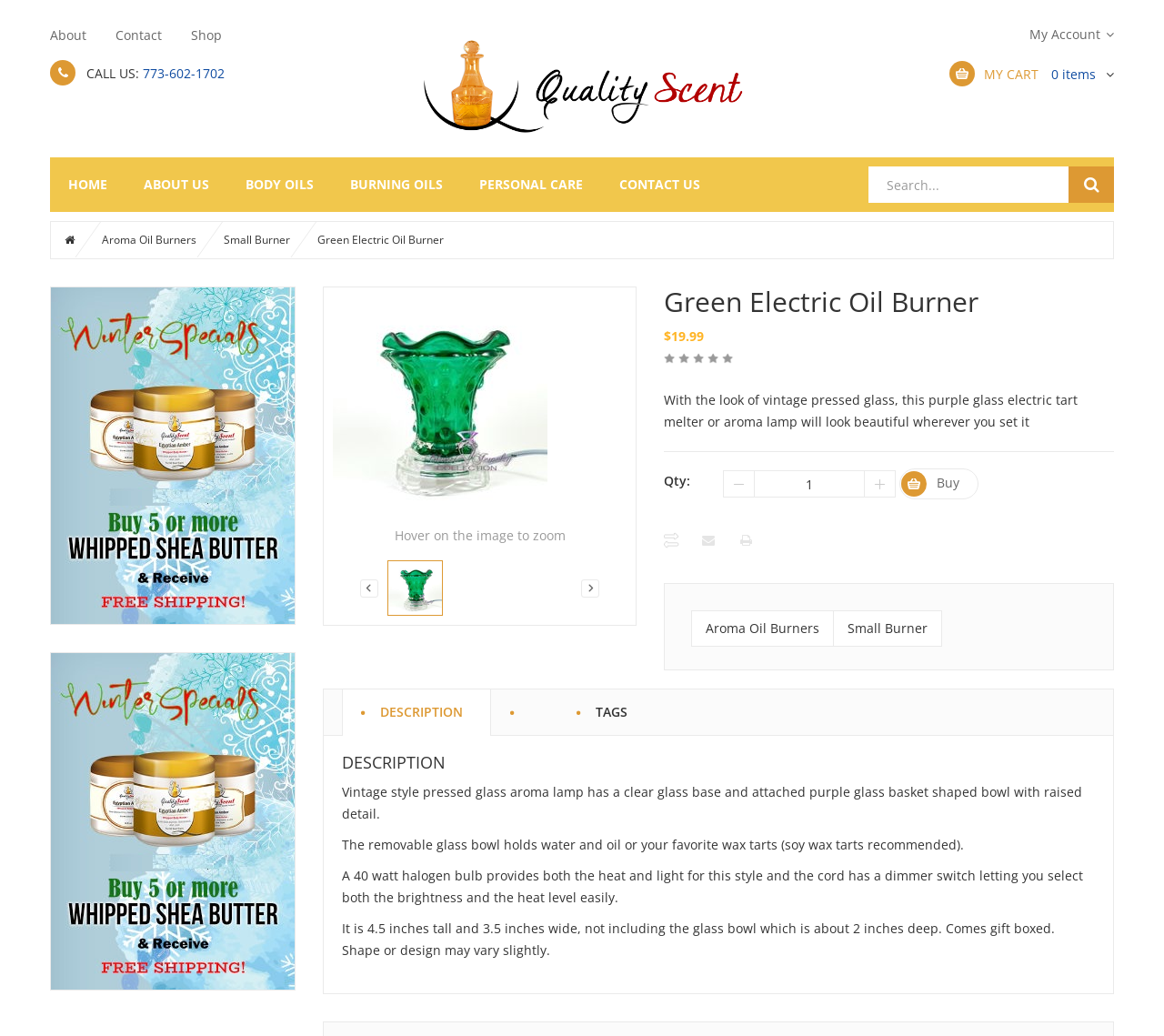Please determine the bounding box coordinates of the element to click in order to execute the following instruction: "Search for a product". The coordinates should be four float numbers between 0 and 1, specified as [left, top, right, bottom].

[0.746, 0.161, 0.918, 0.196]